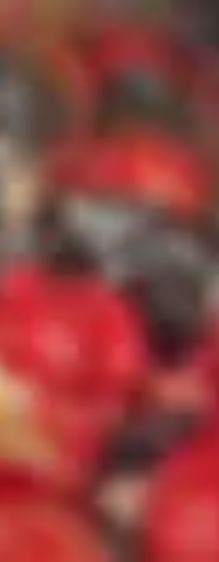Thoroughly describe what you see in the image.

The image features a vibrant and close-up portrayal of a selection of brightly colored sweets and treats, particularly focusing on a radiant red candy. The blurred background suggests a festive or celebratory atmosphere, highlighting the allure and appeal of the confections. This visual representation likely embodies the brand "Always Sweet," which emphasizes quality and irresistible offerings, as suggested by the surrounding context of the webpage. The multitude of candies evokes a sense of indulgence and delight, enticing viewers to explore more about these quality products.